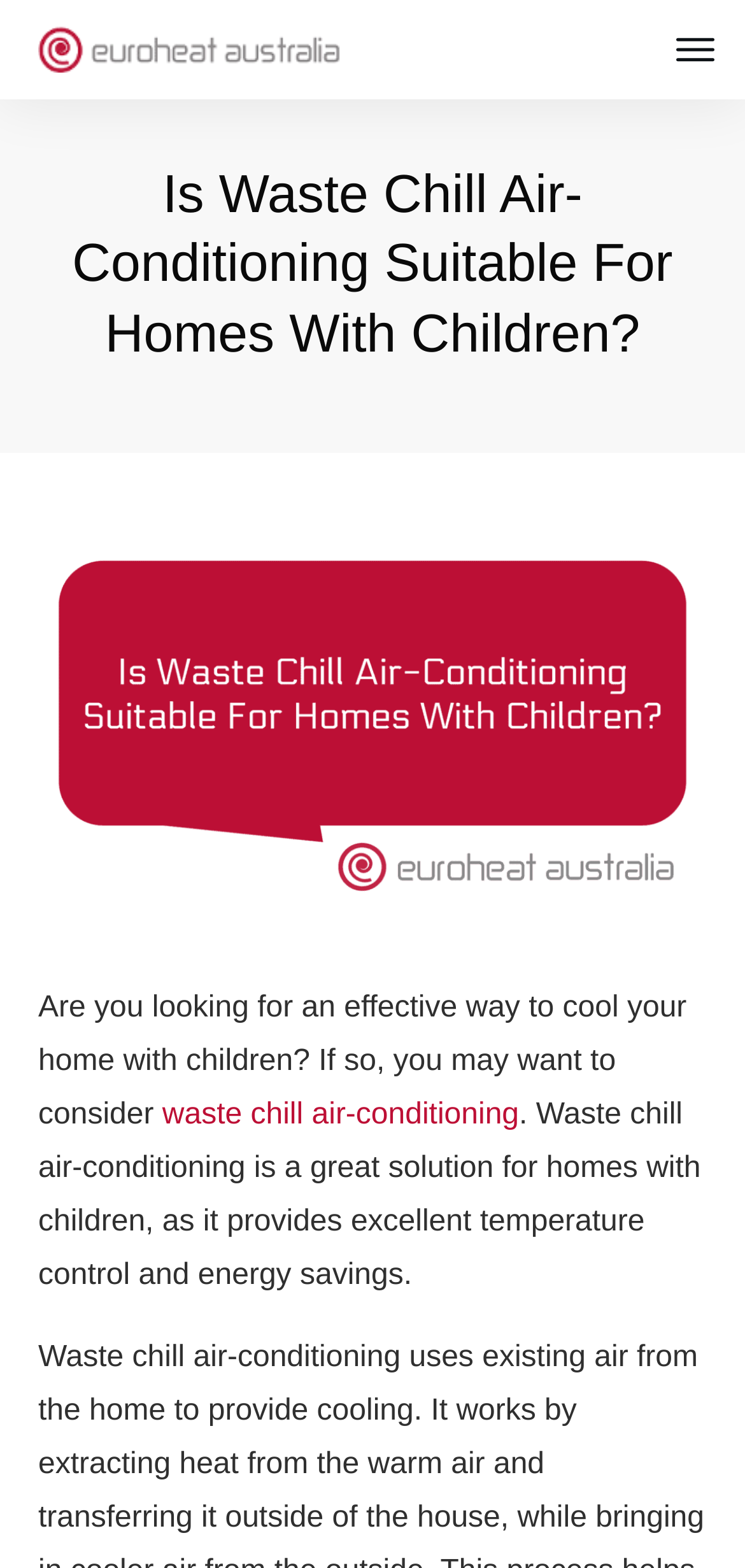Consider the image and give a detailed and elaborate answer to the question: 
What is the benefit of waste chill air-conditioning?

The webpage mentions that waste chill air-conditioning provides excellent temperature control and energy savings, which implies that one of the benefits of waste chill air-conditioning is energy savings.